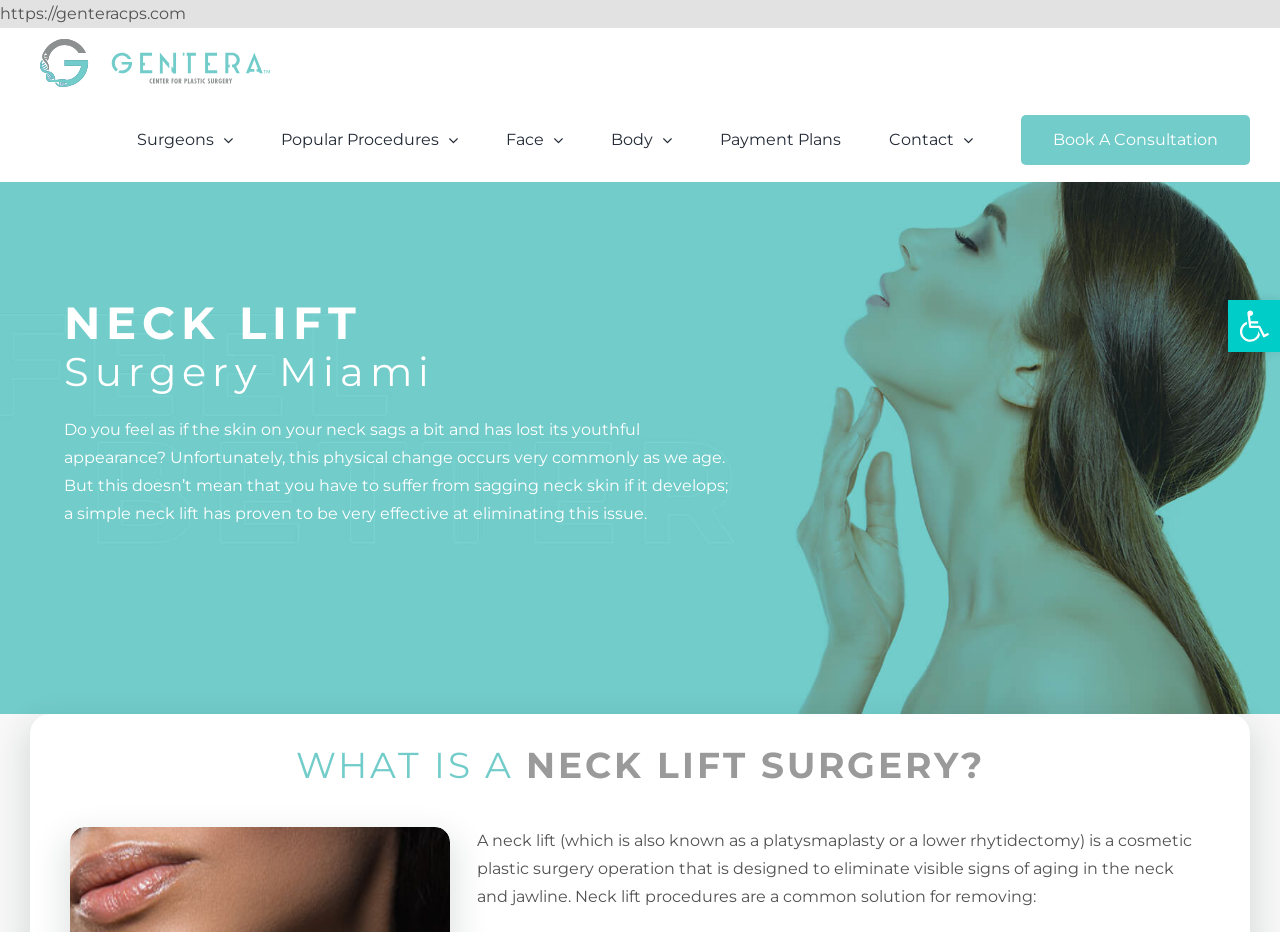What is the name of the plastic surgery operation?
Answer the question with a single word or phrase derived from the image.

Neck lift